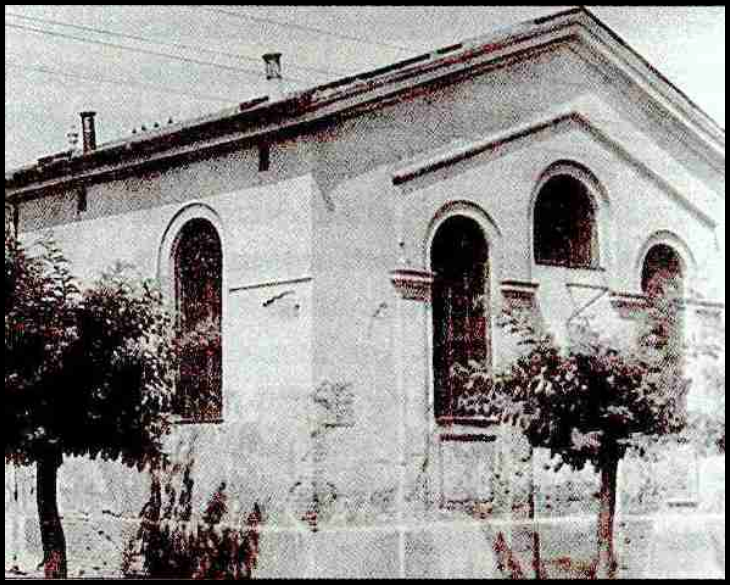Describe the image with as much detail as possible.

The image depicts the Former Moson Synagogue, capturing its architectural features in a monochromatic format. The structure showcases a blend of simple yet elegant design elements typical of synagogues, with multiple arched windows that add character and a sense of heritage. Surrounding the building, there are trees that enhance the serene atmosphere of the site. This synagogue holds historical significance as a part of the Jewish community in Moson, offering a glimpse into the cultural and religious architecture of the region.